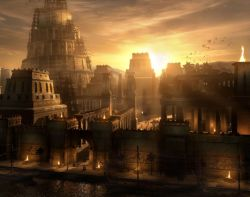What time of day is depicted in the image?
Utilize the information in the image to give a detailed answer to the question.

The warm, golden glow over the horizon and the setting sun in the background suggest that the scene is taking place during sunset.